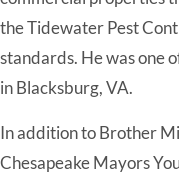What organizations did Brother Pelletier support through his volunteering?
Provide a short answer using one word or a brief phrase based on the image.

Wounded Warriors and Special Olympics